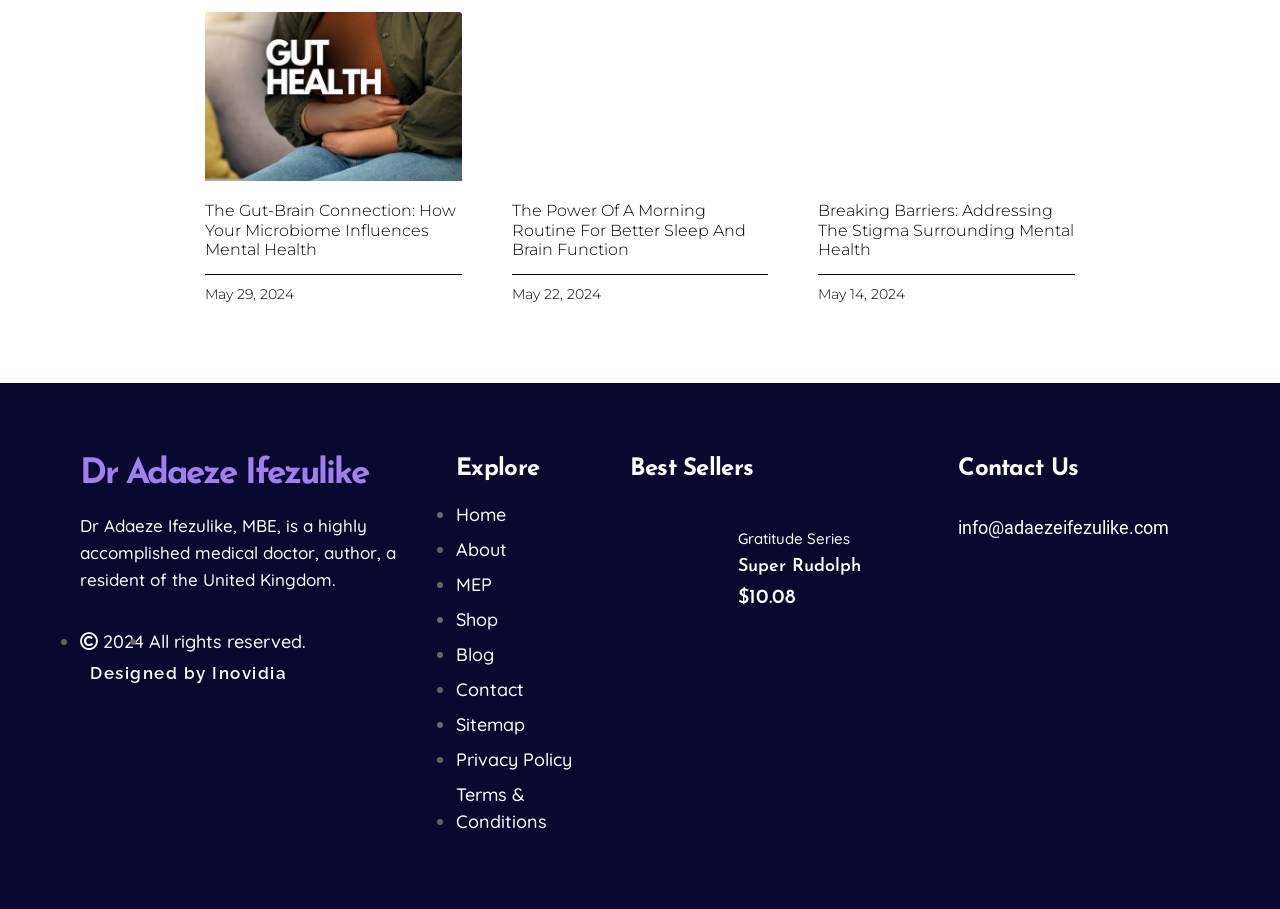Locate the bounding box coordinates of the clickable part needed for the task: "Explore the blog".

[0.356, 0.708, 0.386, 0.733]